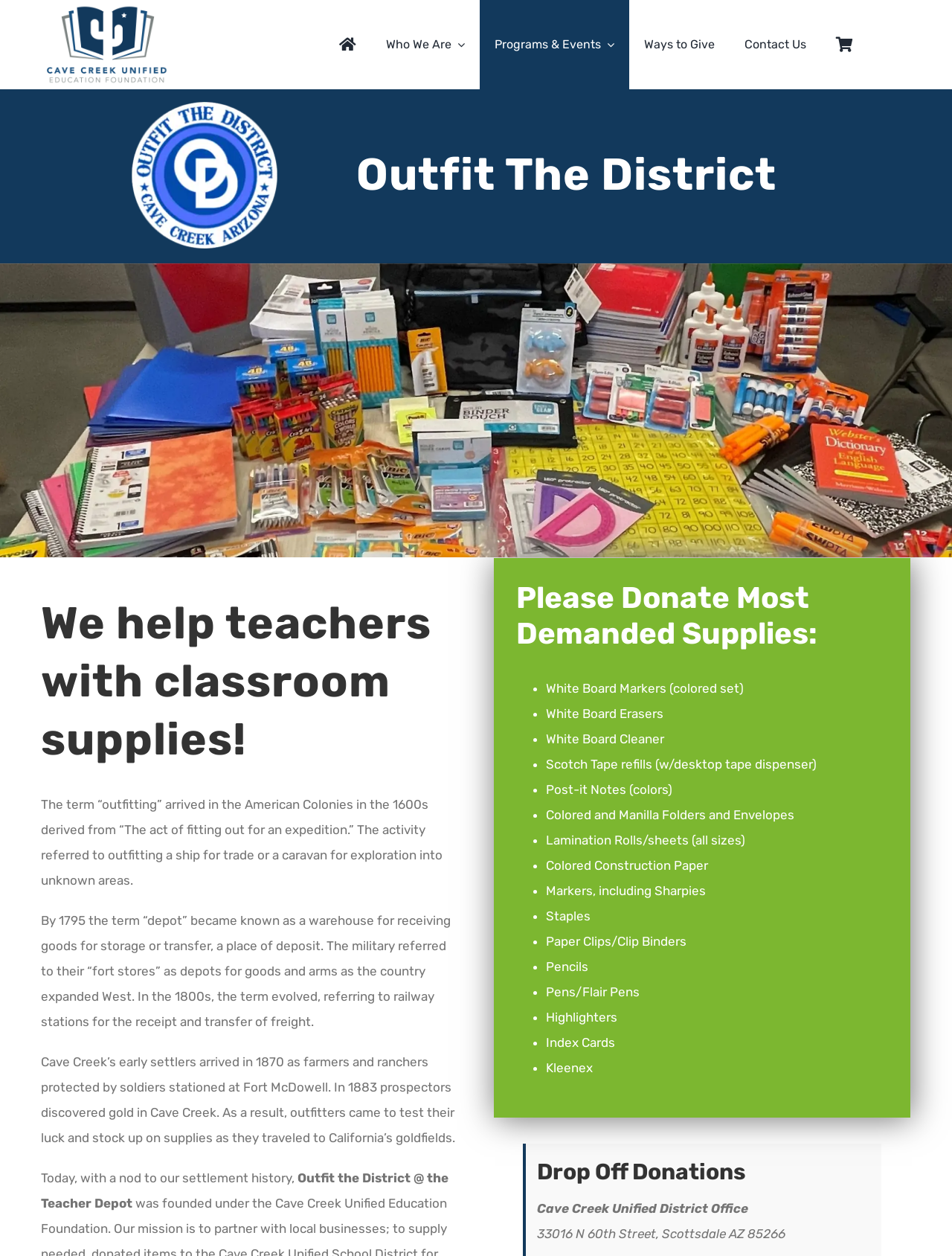Please identify the bounding box coordinates of the element that needs to be clicked to perform the following instruction: "Get free Athenos Gluten-Free Whipped Feta".

None